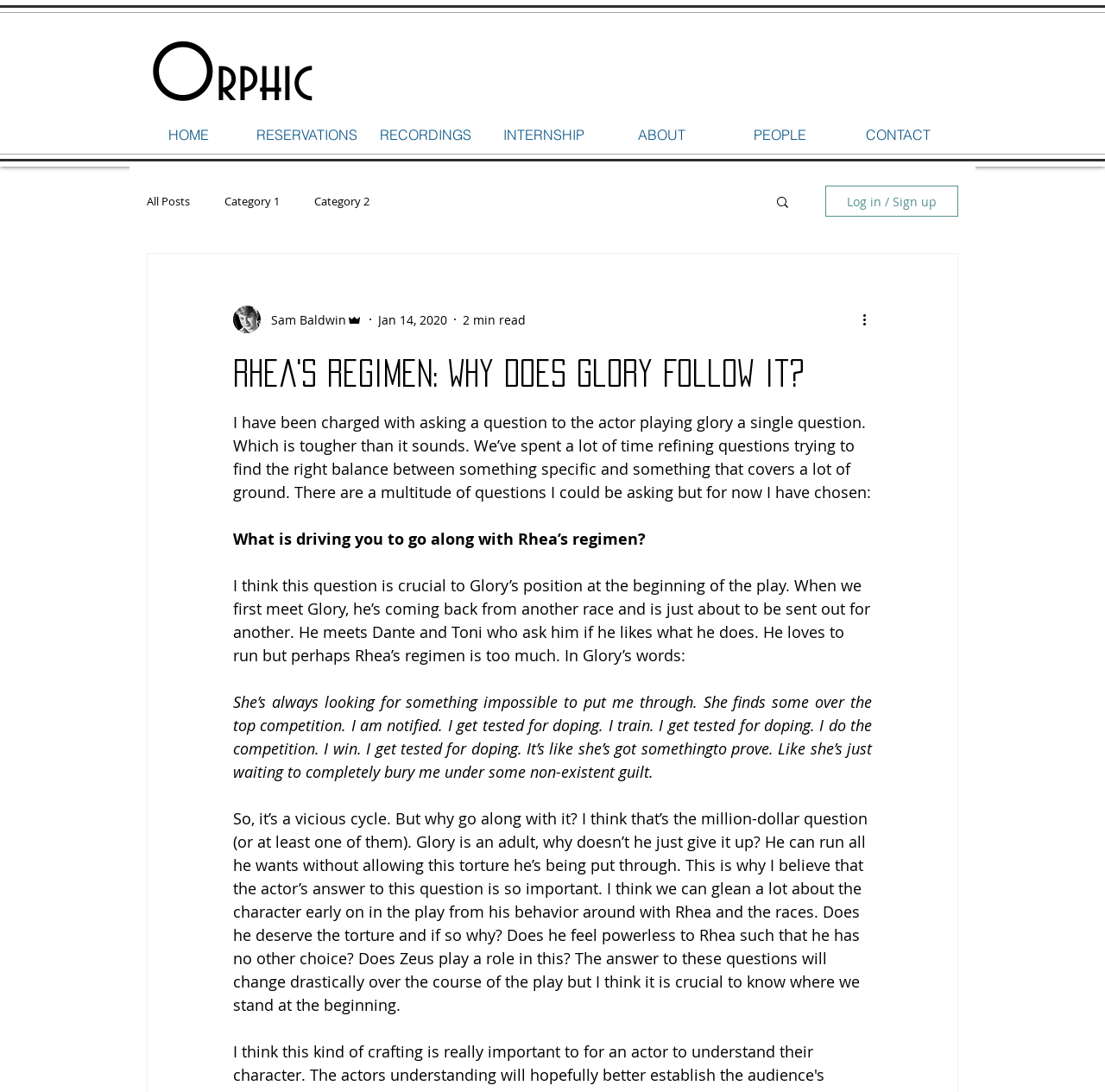Determine the bounding box for the HTML element described here: "Category 1". The coordinates should be given as [left, top, right, bottom] with each number being a float between 0 and 1.

[0.203, 0.177, 0.253, 0.191]